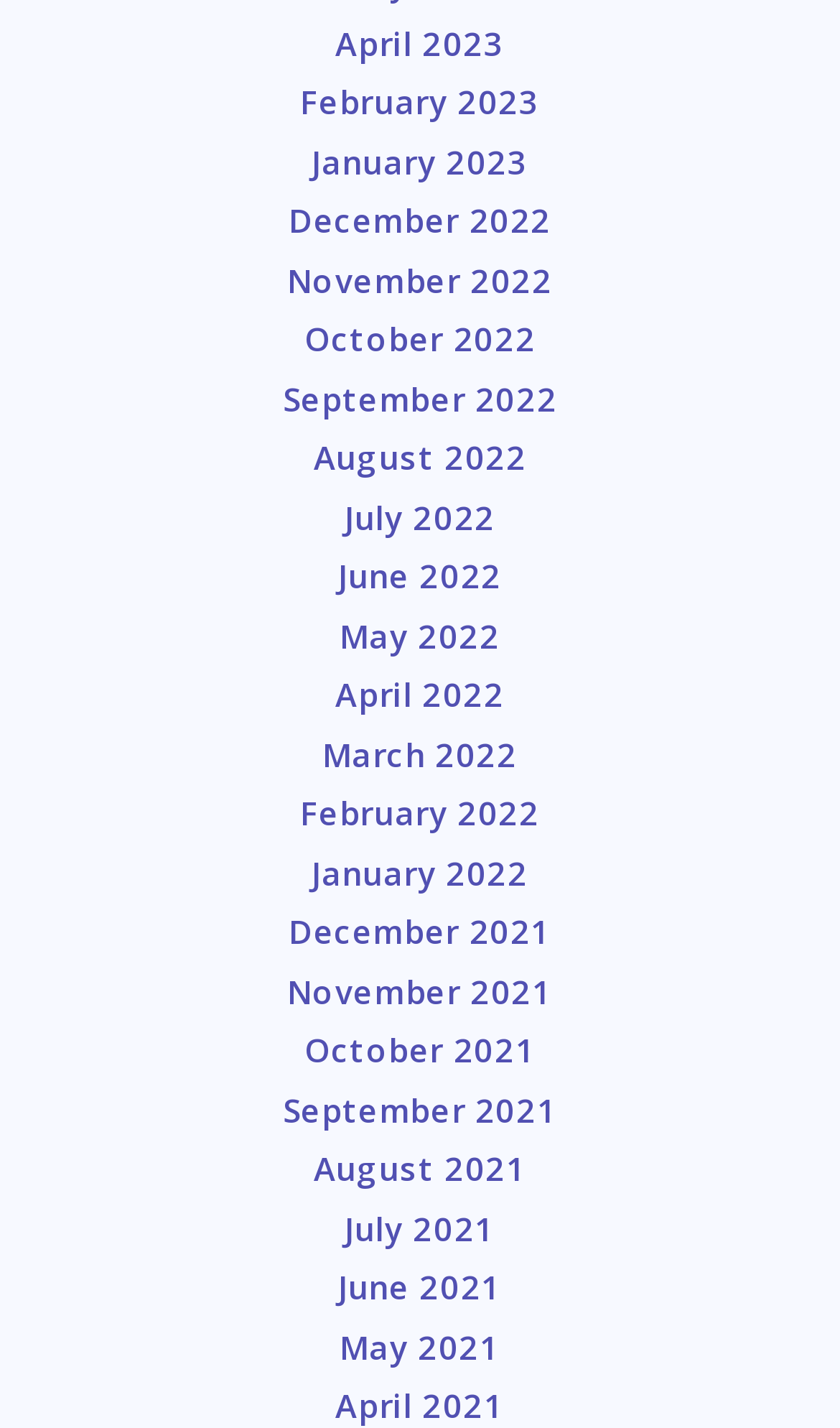Use one word or a short phrase to answer the question provided: 
Are the months listed in chronological order?

Yes